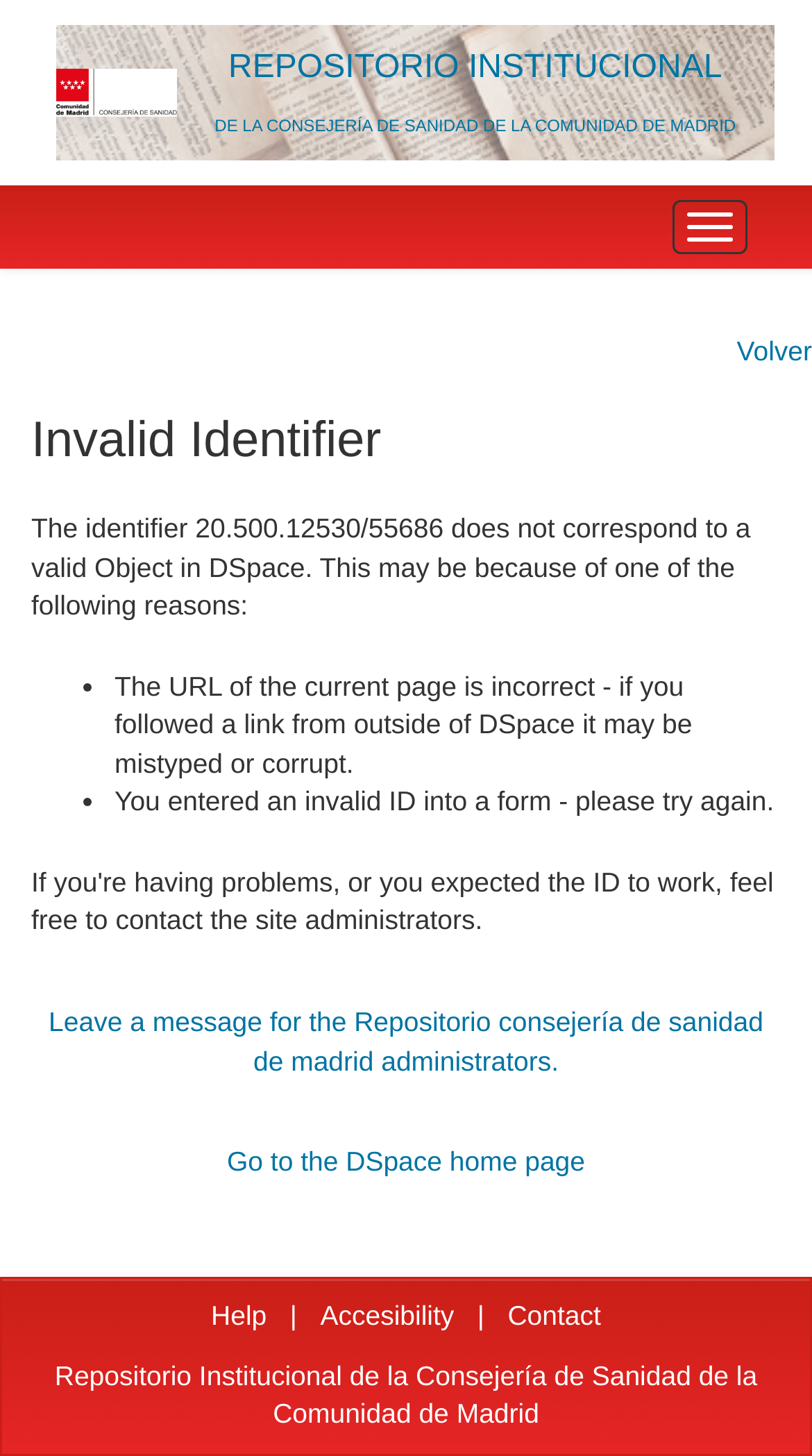Please analyze the image and provide a thorough answer to the question:
What is the alternative action suggested for the user?

The link 'Go to the DSpace home page' is provided as an alternative action for the user, which is a child of the 'main' element. This link has a bounding box with y1 coordinate 0.787 and y2 coordinate 0.808, indicating its vertical position on the page.